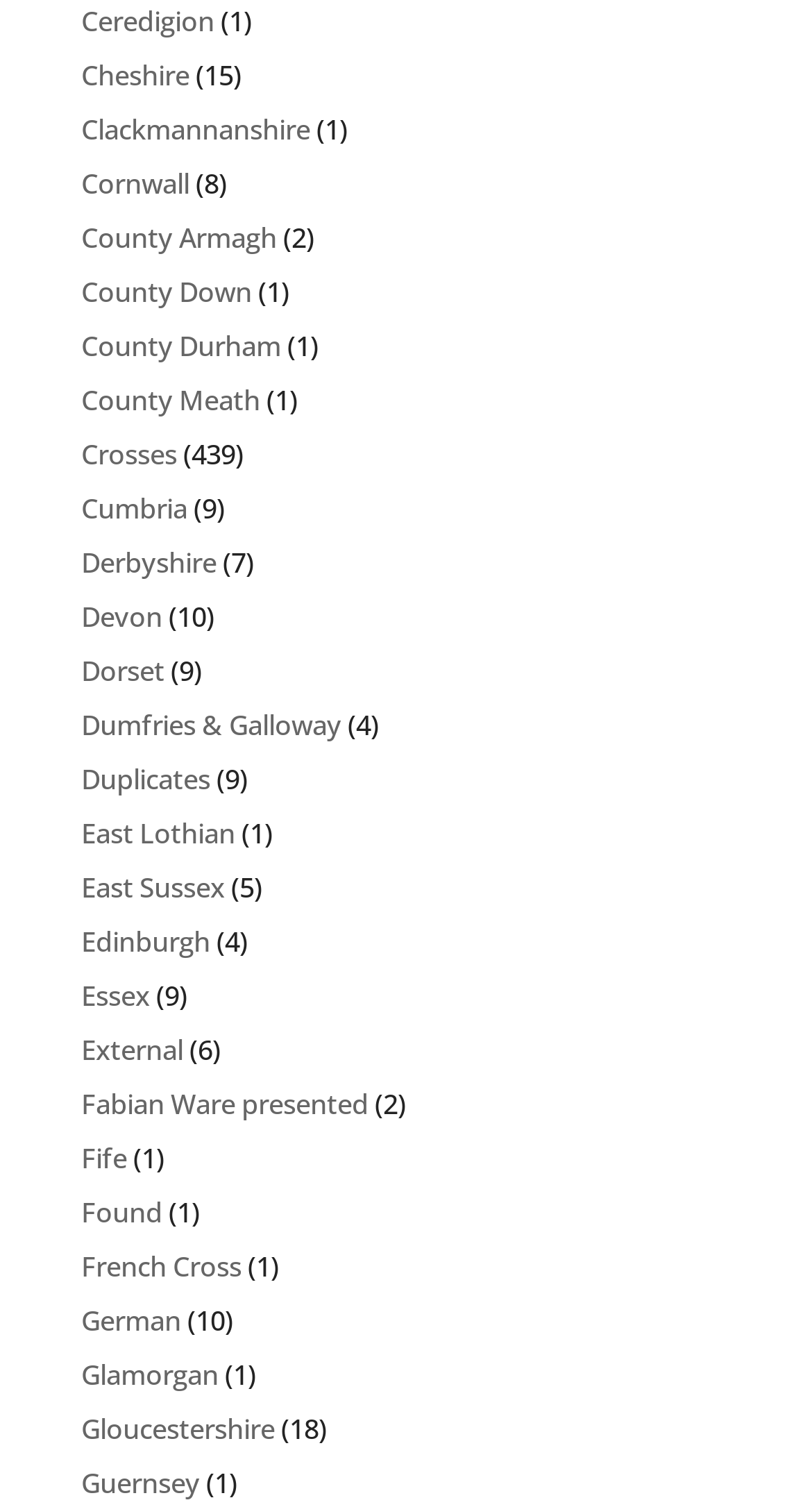What is the name of the county with the most entries?
Provide a fully detailed and comprehensive answer to the question.

I looked at the StaticText elements next to each link and found that the one with the highest number is '18', which corresponds to the link 'Gloucestershire'.